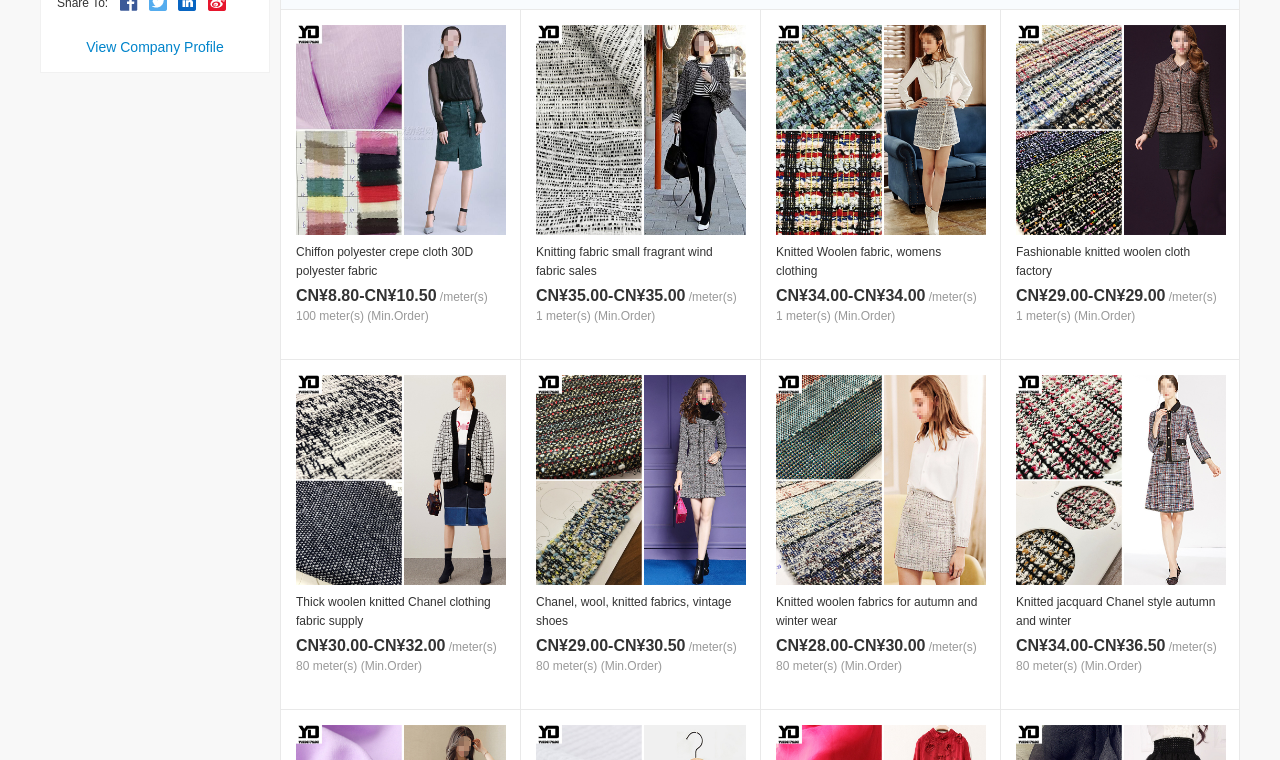Identify the bounding box for the UI element that is described as follows: "What is CTE?".

None